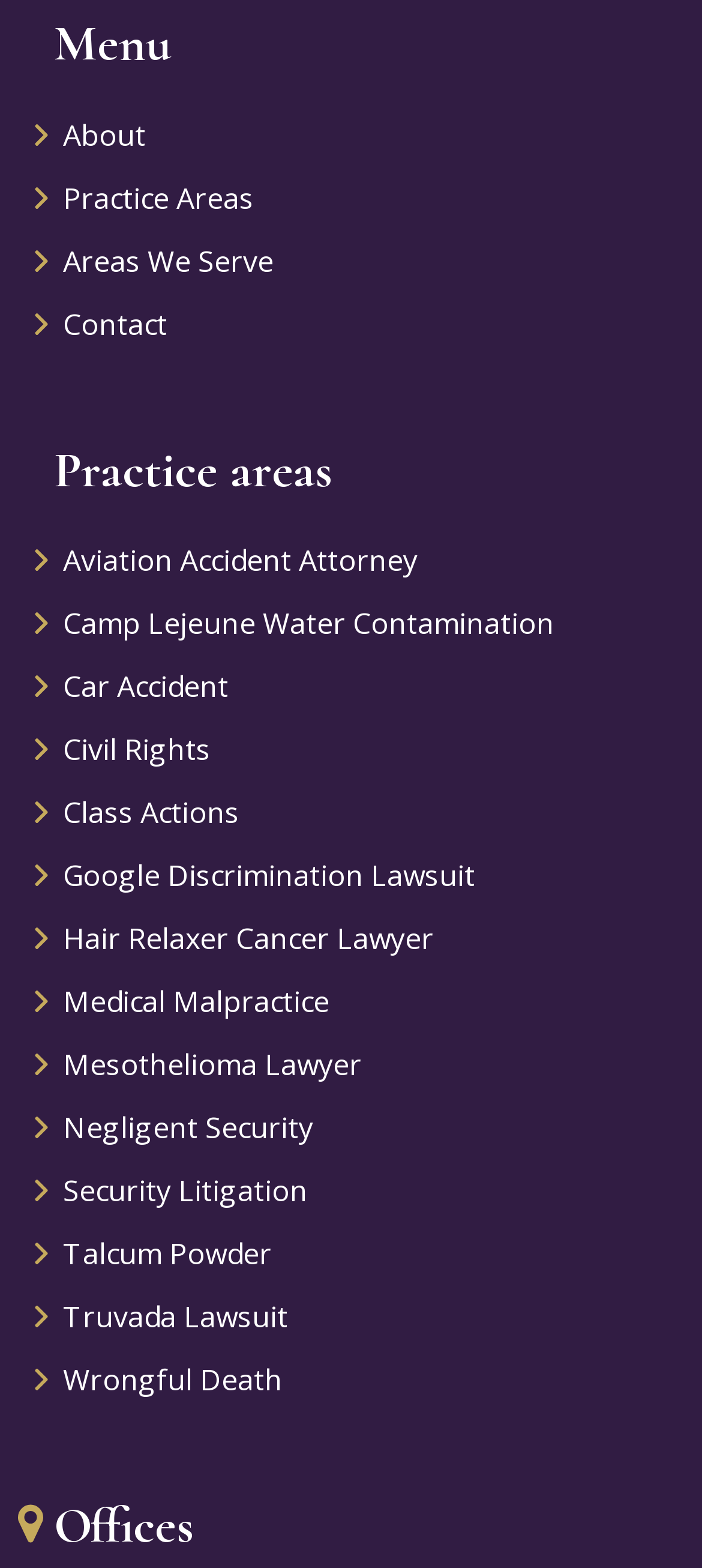Find and specify the bounding box coordinates that correspond to the clickable region for the instruction: "Contact the law firm".

[0.09, 0.187, 0.962, 0.227]